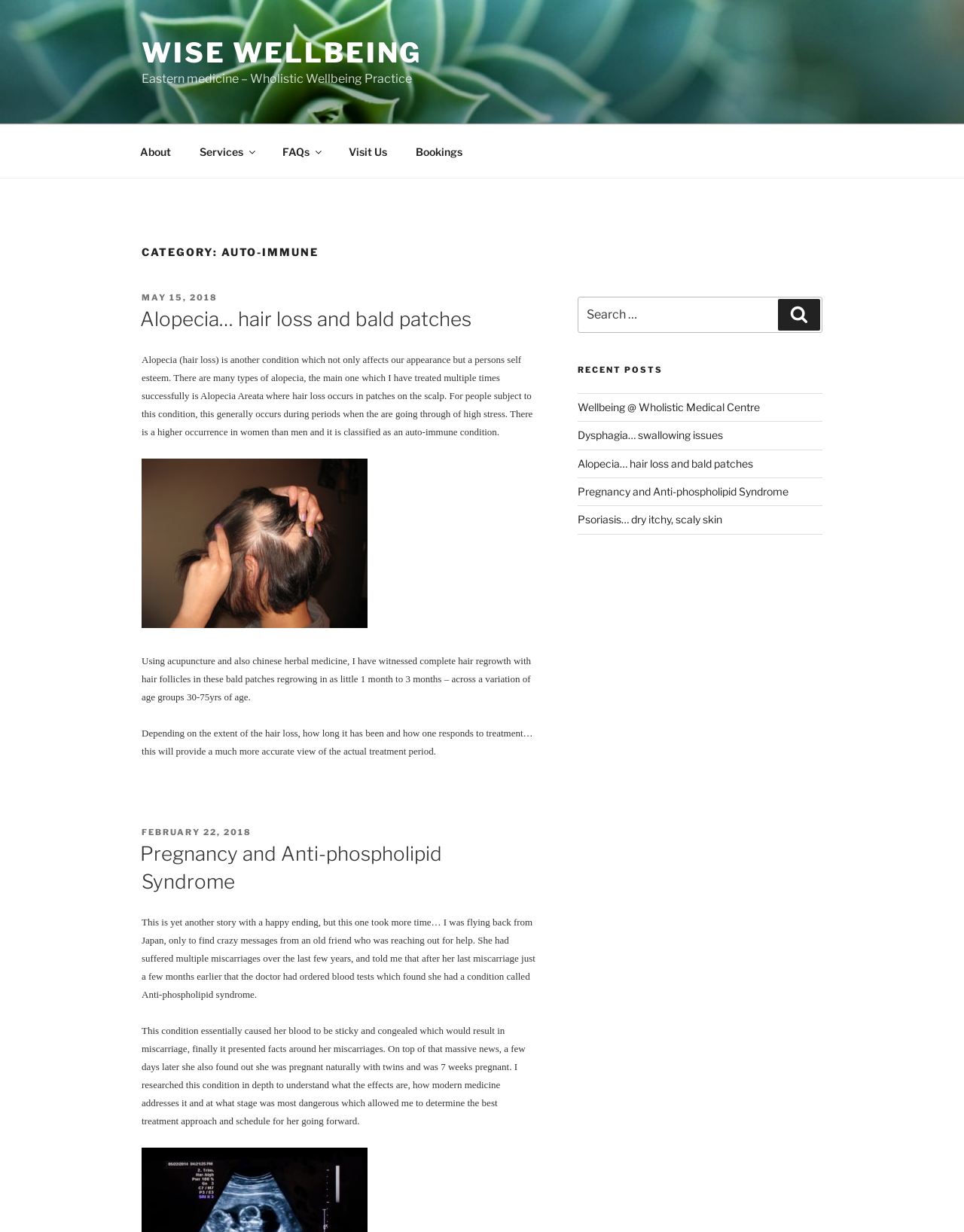Specify the bounding box coordinates of the area to click in order to follow the given instruction: "Read the article about Alopecia."

[0.147, 0.237, 0.556, 0.671]